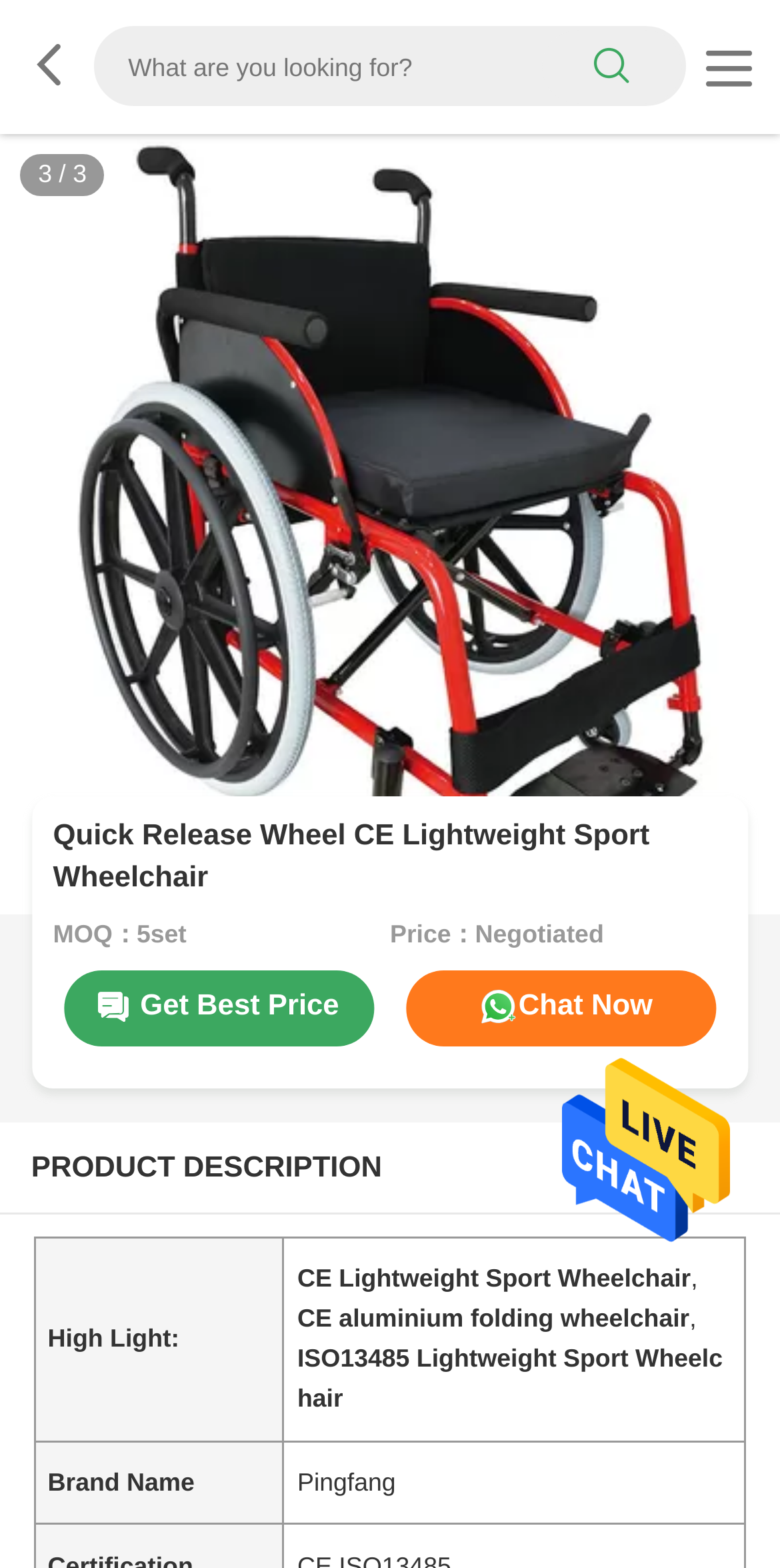What is the minimum order quantity?
Refer to the screenshot and answer in one word or phrase.

5set